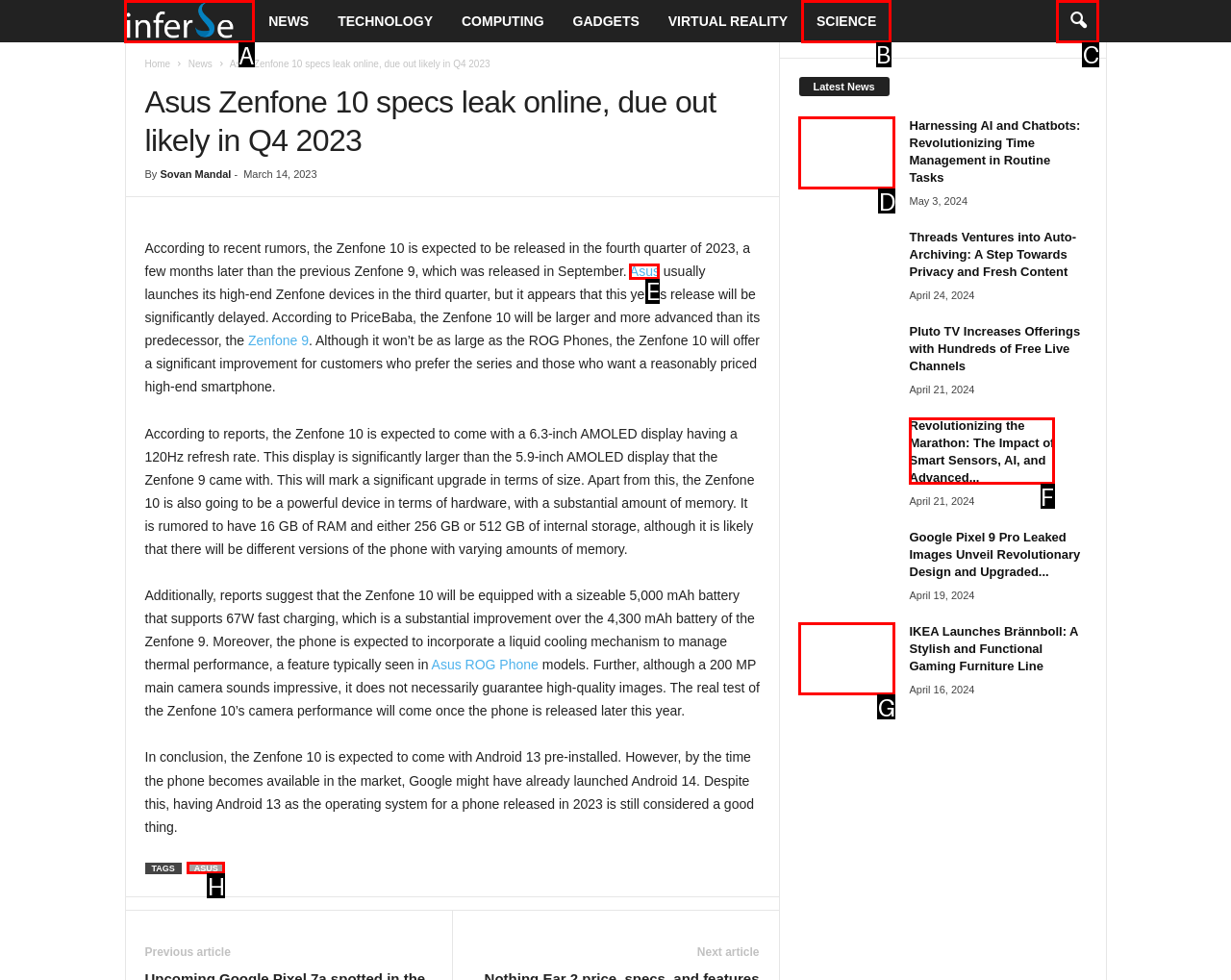Match the HTML element to the given description: aria-label="search icon"
Indicate the option by its letter.

C